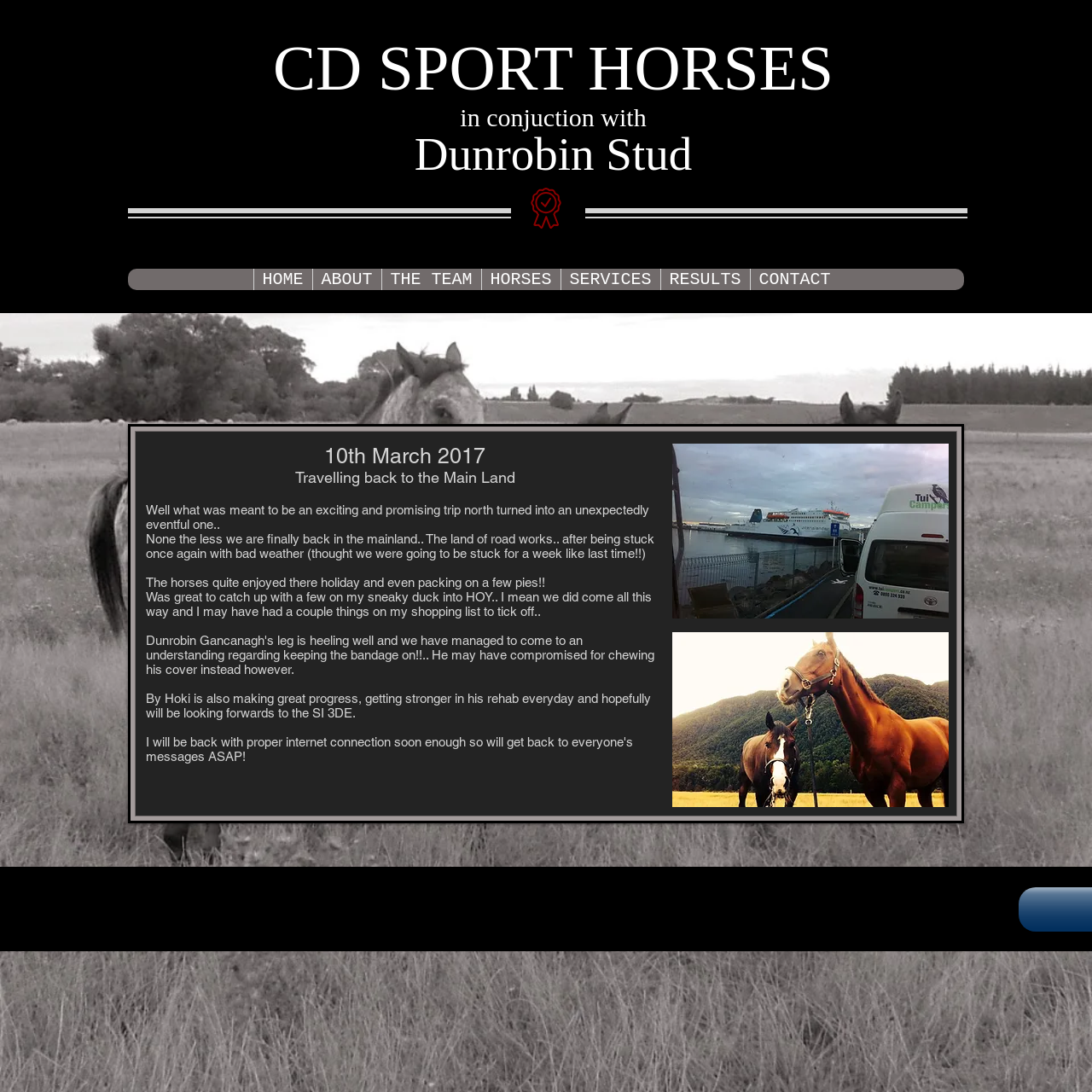Identify the bounding box of the UI component described as: "Democrats Import Immigrants to Vote".

None